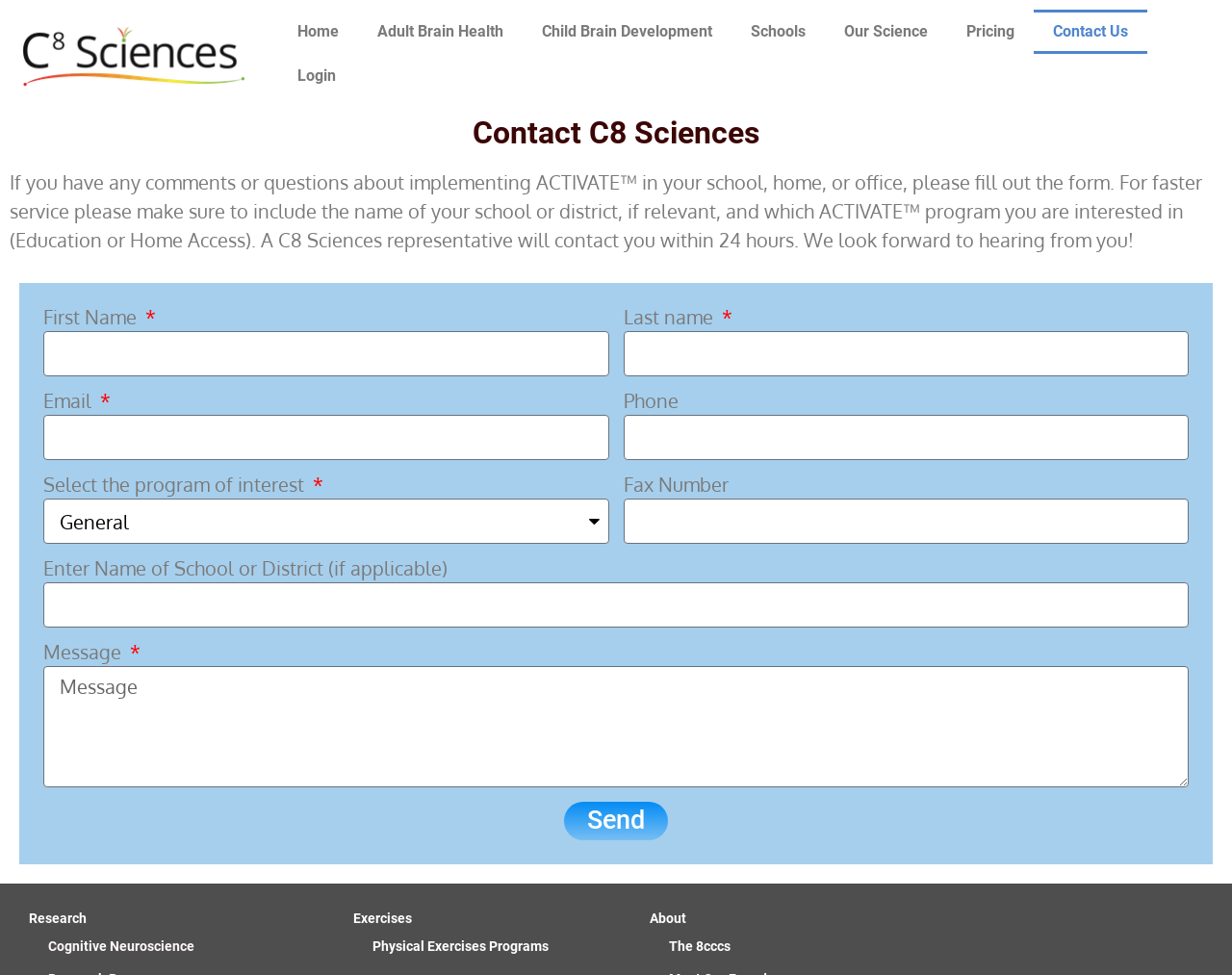From the screenshot, find the bounding box of the UI element matching this description: "Cognitive Neuroscience". Supply the bounding box coordinates in the form [left, top, right, bottom], each a float between 0 and 1.

[0.023, 0.955, 0.256, 0.989]